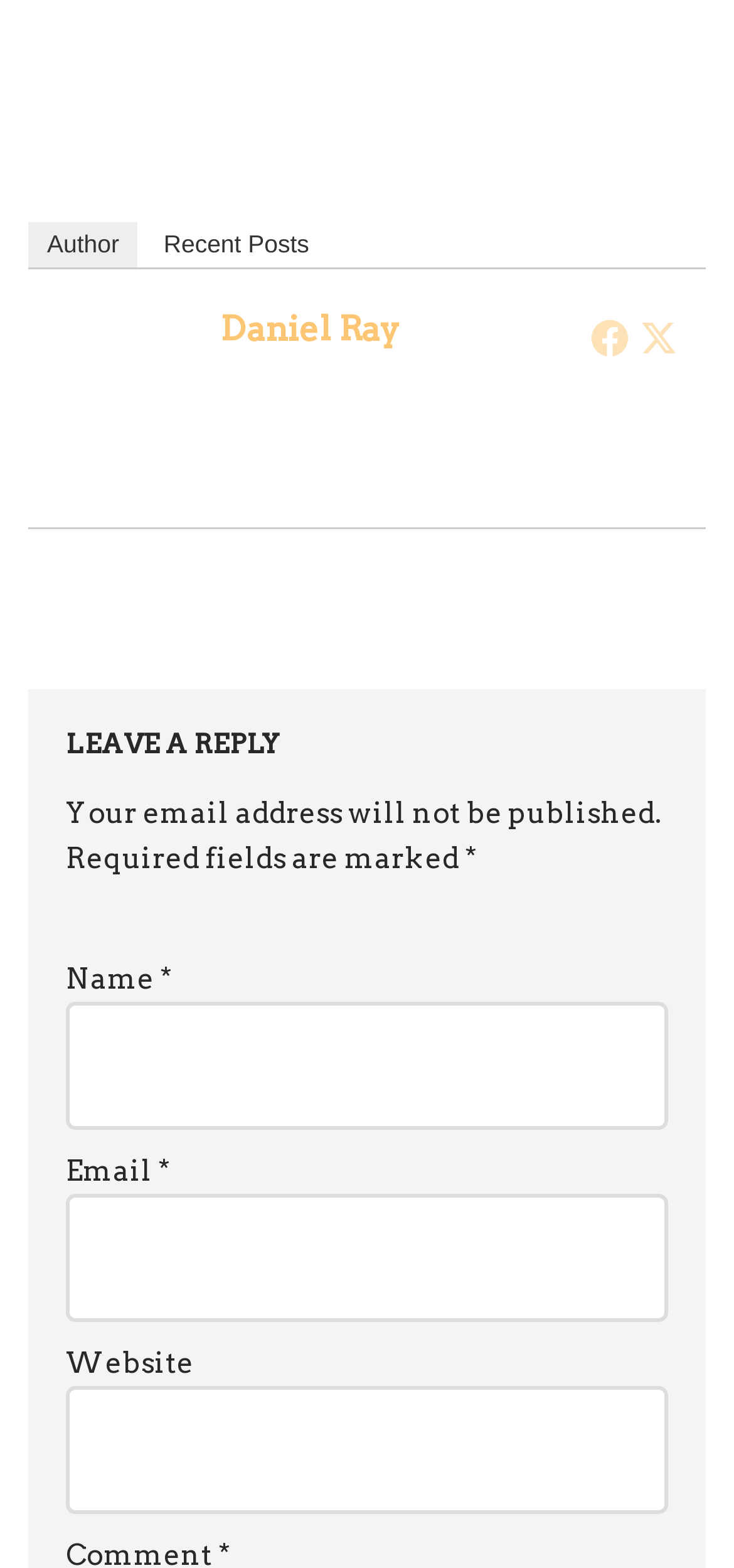How many social media links are present?
Refer to the screenshot and respond with a concise word or phrase.

2